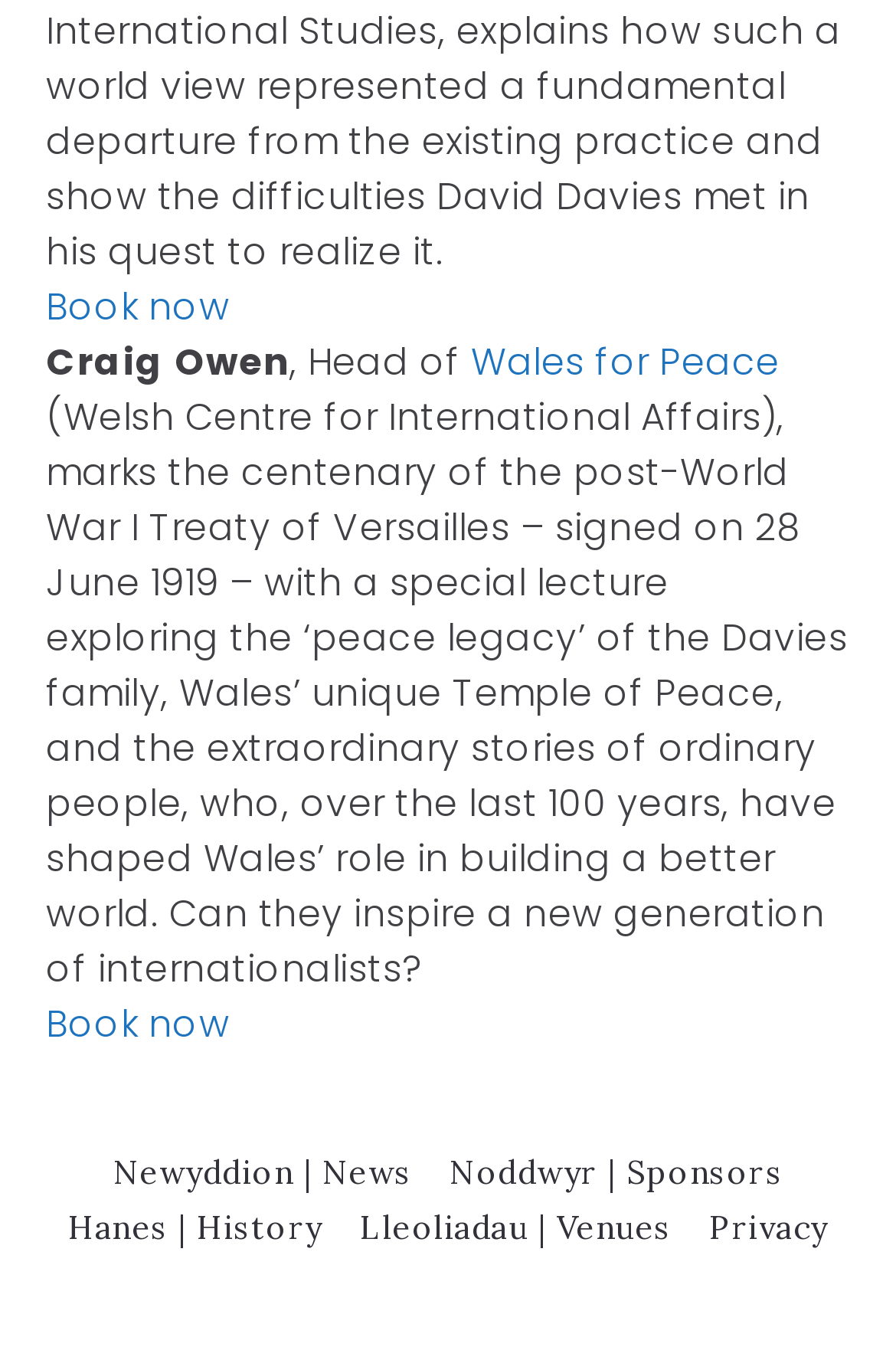Determine the coordinates of the bounding box for the clickable area needed to execute this instruction: "Book now for the event".

[0.051, 0.74, 0.256, 0.78]